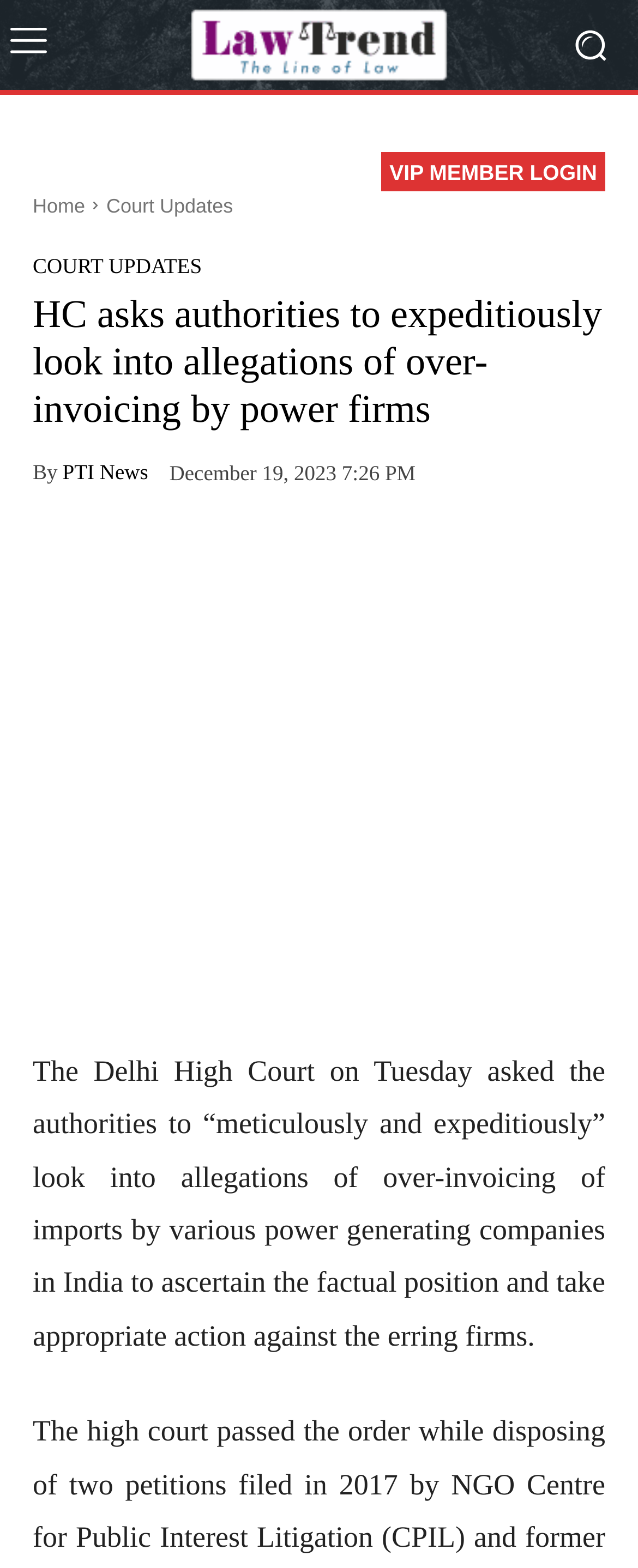From the given element description: "Pinterest", find the bounding box for the UI element. Provide the coordinates as four float numbers between 0 and 1, in the order [left, top, right, bottom].

[0.523, 0.34, 0.626, 0.382]